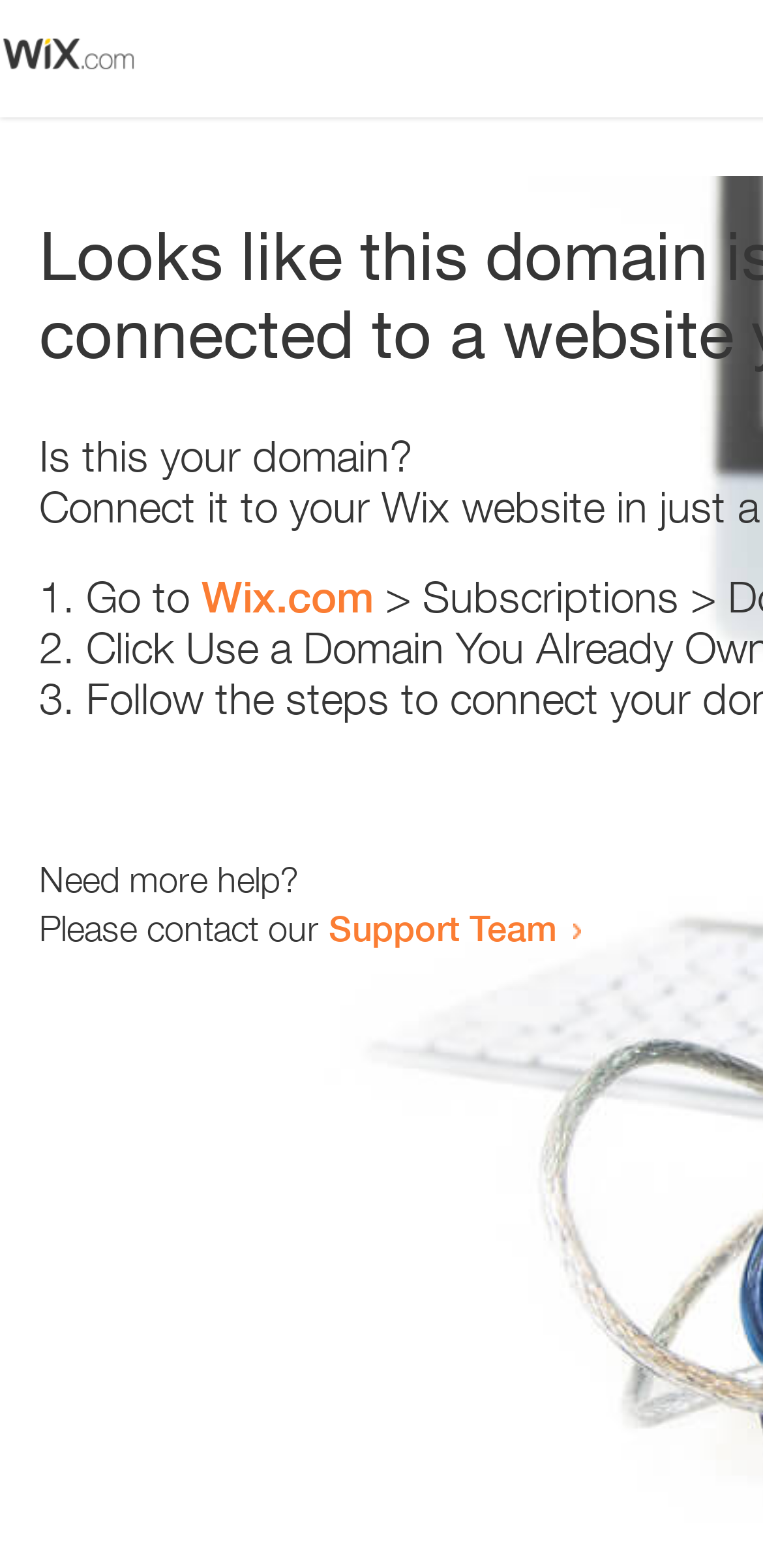Locate the bounding box of the UI element with the following description: "Support Team".

[0.431, 0.578, 0.731, 0.605]